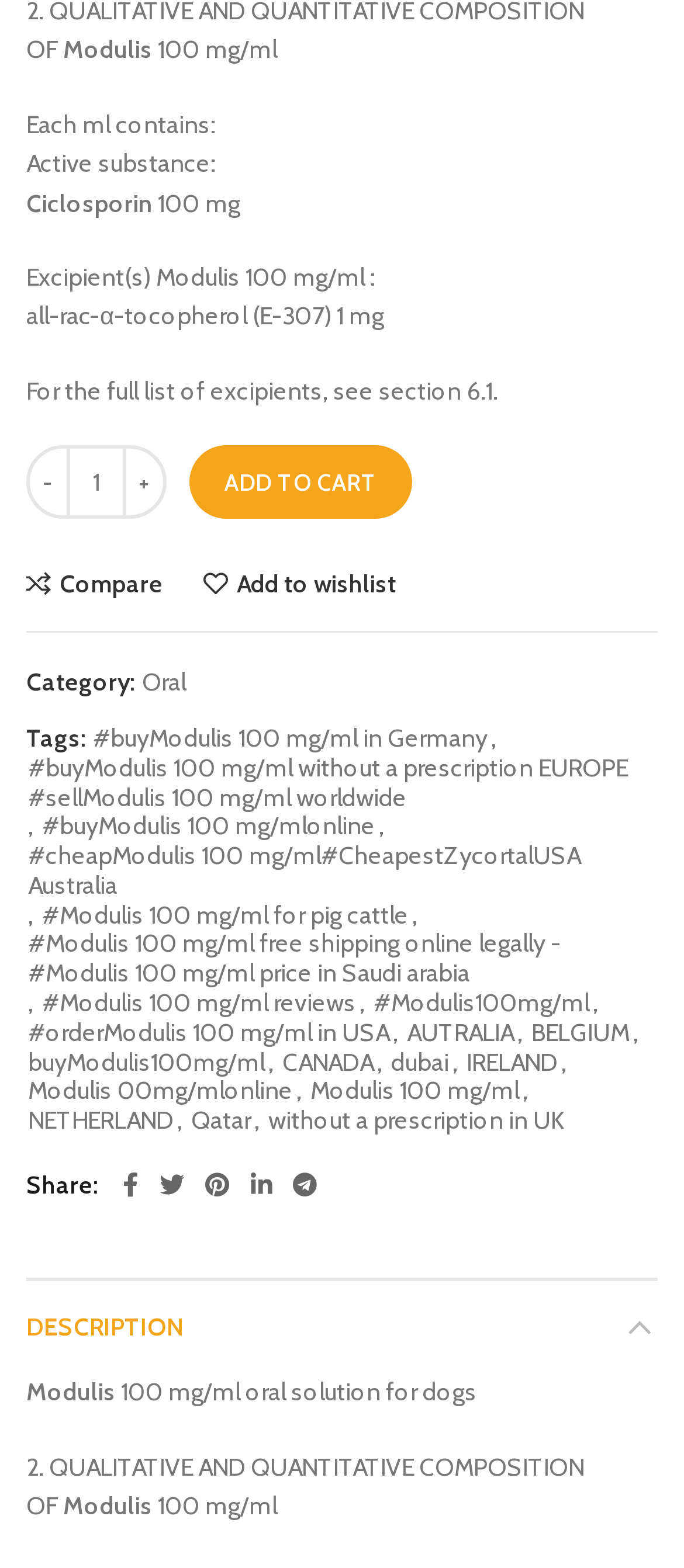How many social media platforms are available for sharing?
Kindly answer the question with as much detail as you can.

The number of social media platforms available for sharing can be found in the section 'Share' which is located at the bottom of the webpage. There are five links representing different social media platforms: Facebook, Twitter, Pinterest, LinkedIn, and Telegram.